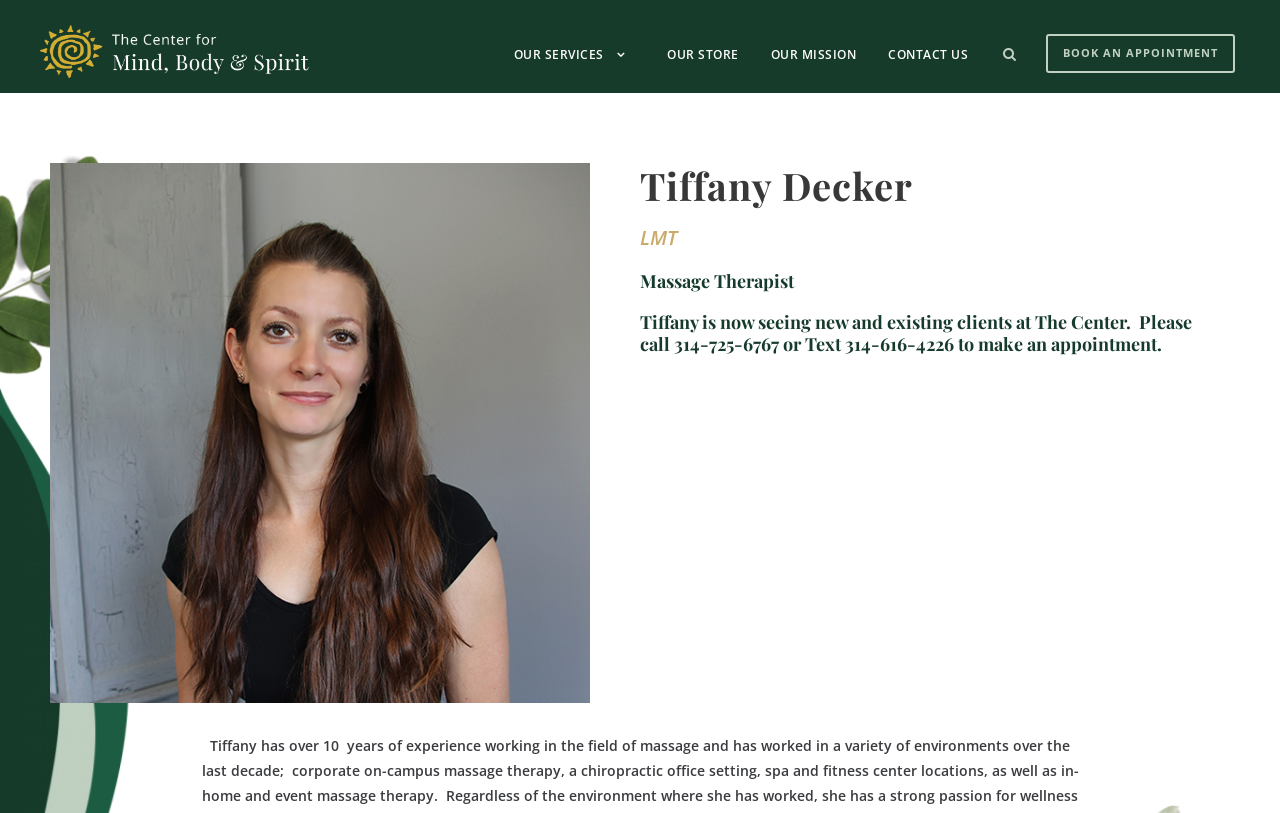Determine the bounding box for the HTML element described here: "Our Services". The coordinates should be given as [left, top, right, bottom] with each number being a float between 0 and 1.

[0.393, 0.055, 0.488, 0.111]